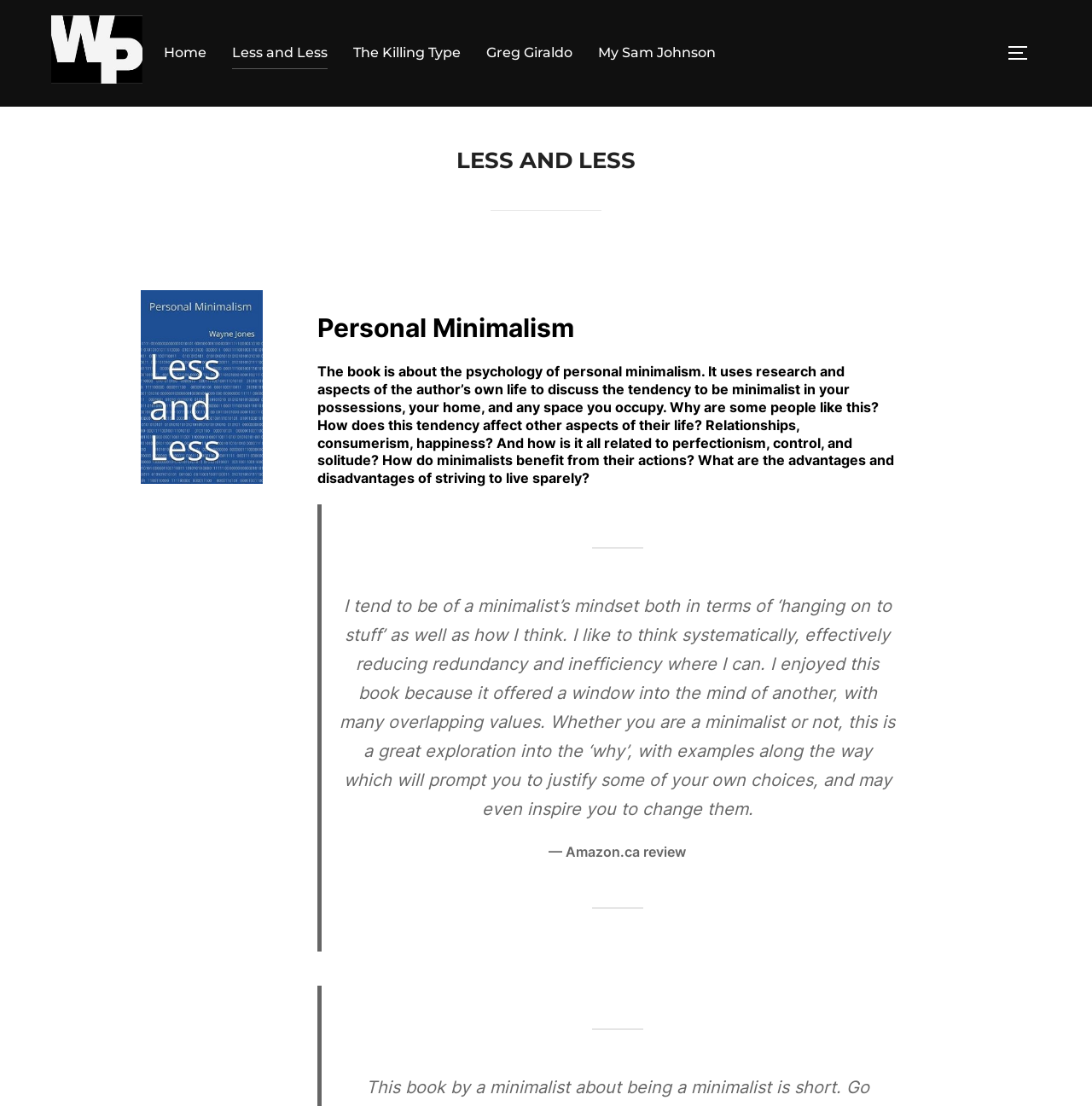What is the topic of the book 'Less and Less'?
Look at the image and provide a short answer using one word or a phrase.

Personal Minimalism